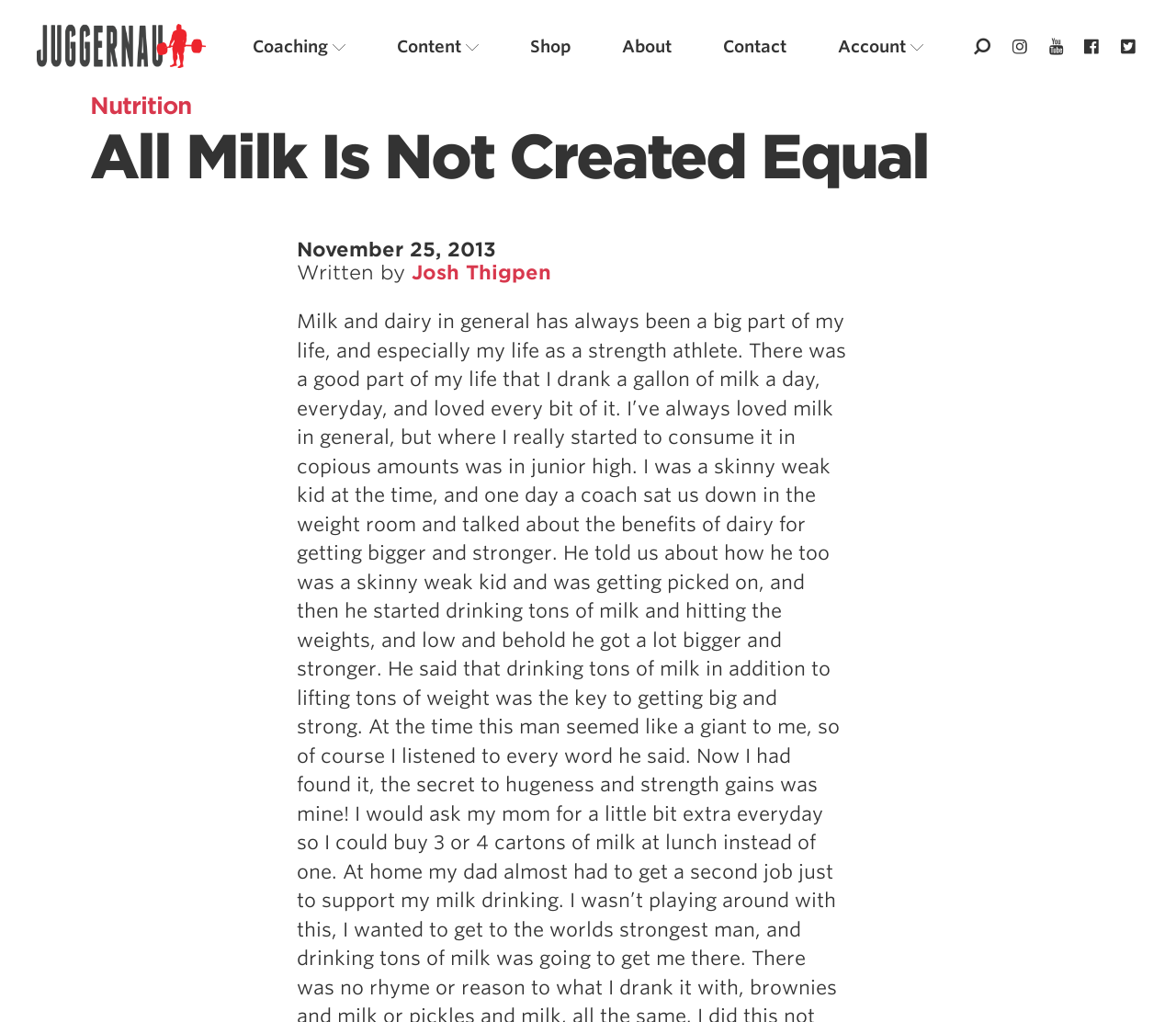Please mark the bounding box coordinates of the area that should be clicked to carry out the instruction: "Read the 'All Milk Is Not Created Equal' article".

[0.077, 0.118, 0.858, 0.188]